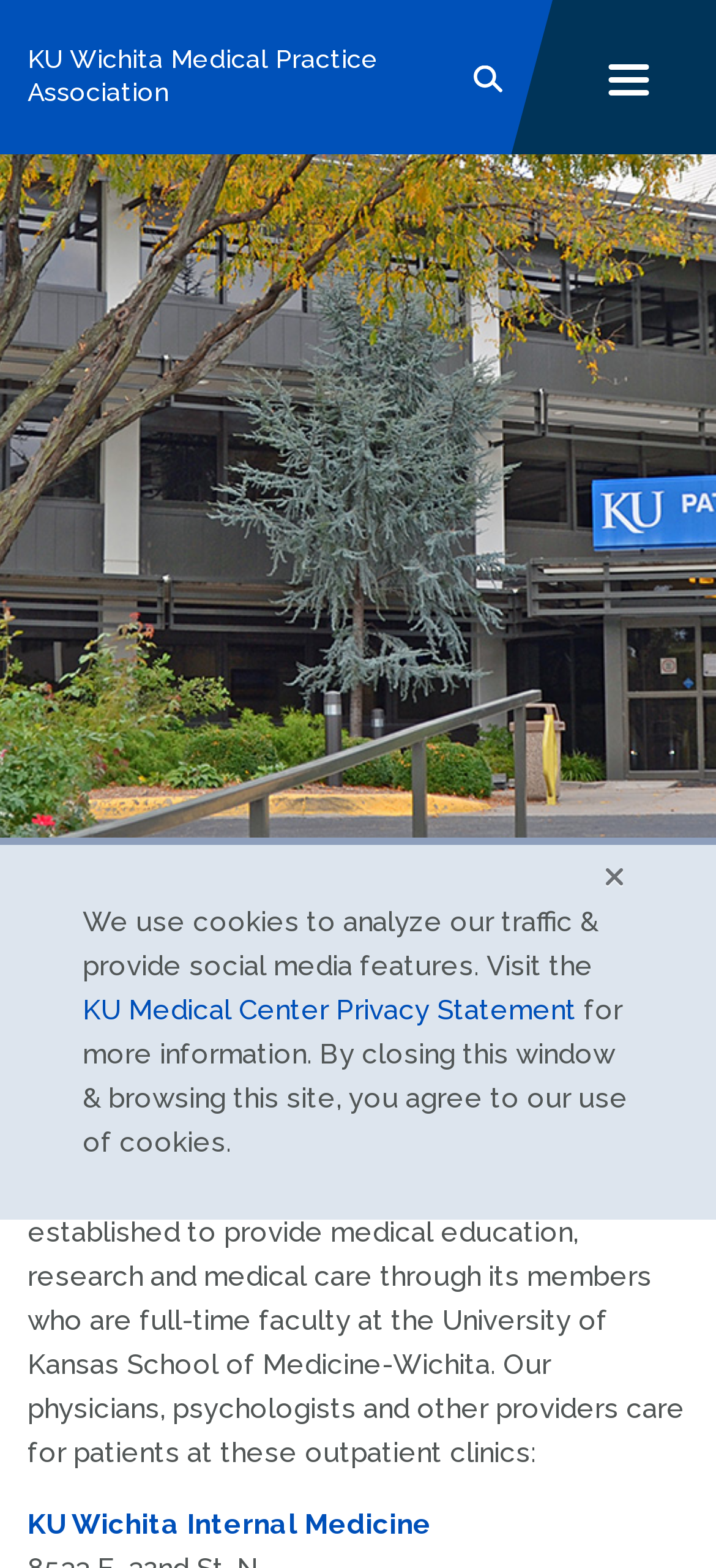Respond to the question below with a single word or phrase:
What is the name of the medical practice association?

KU Wichita Medical Practice Association